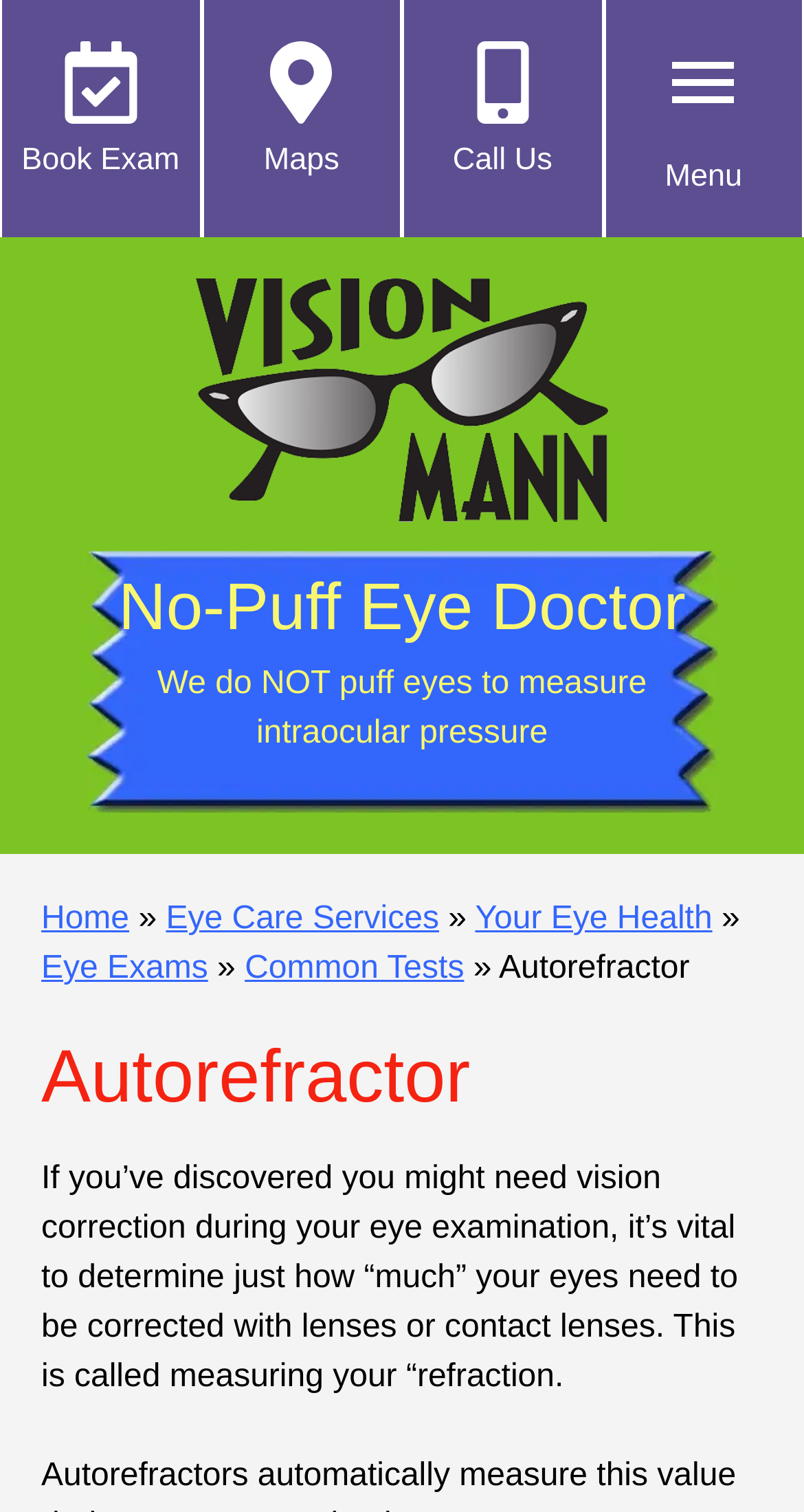Locate the UI element described by best homemade appetite suppressant in the provided webpage screenshot. Return the bounding box coordinates in the format (top-left x, top-left y, bottom-right x, bottom-right y), ensuring all values are between 0 and 1.

None